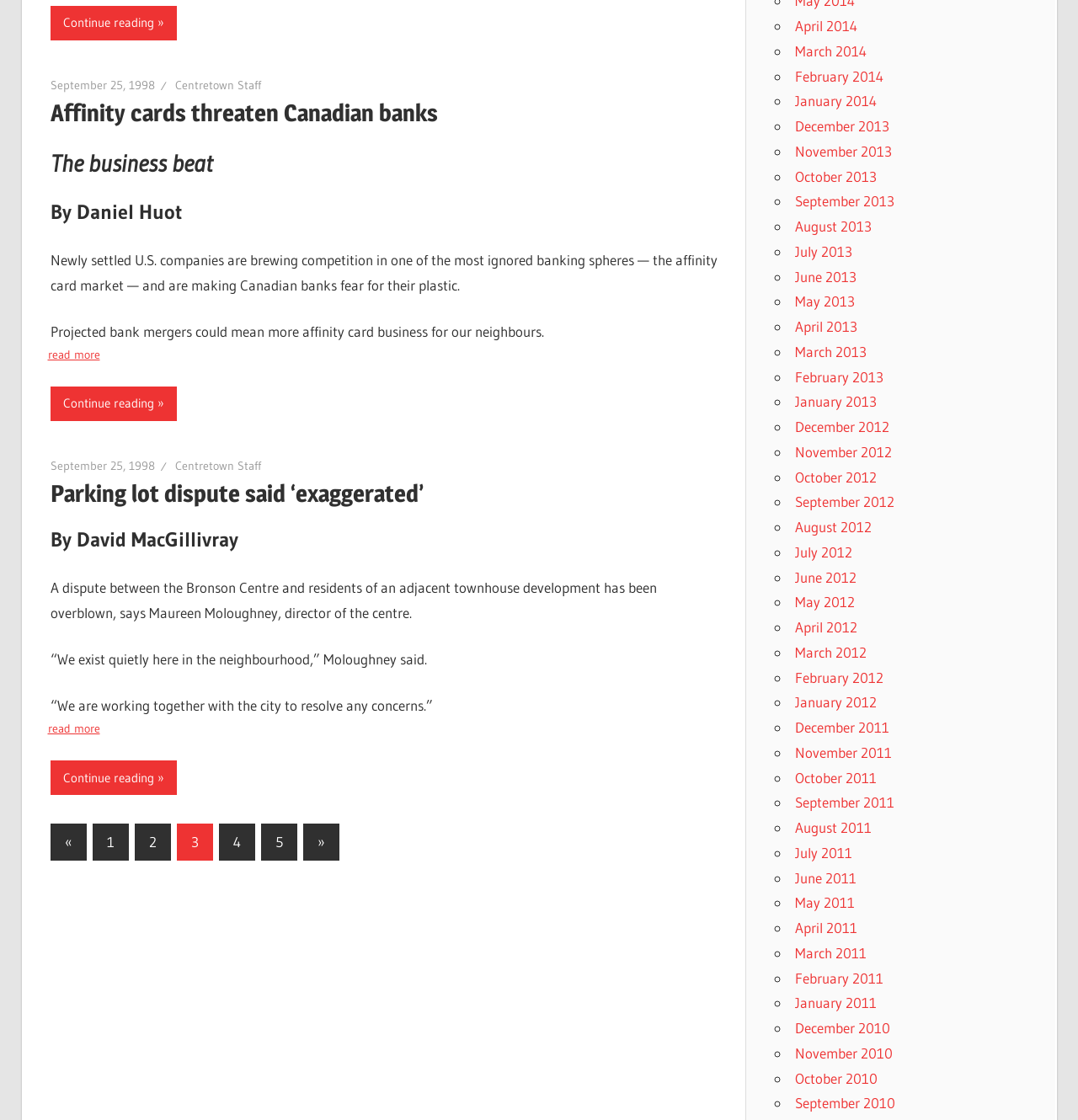Who is the author of the second article?
From the image, respond with a single word or phrase.

David MacGillivray